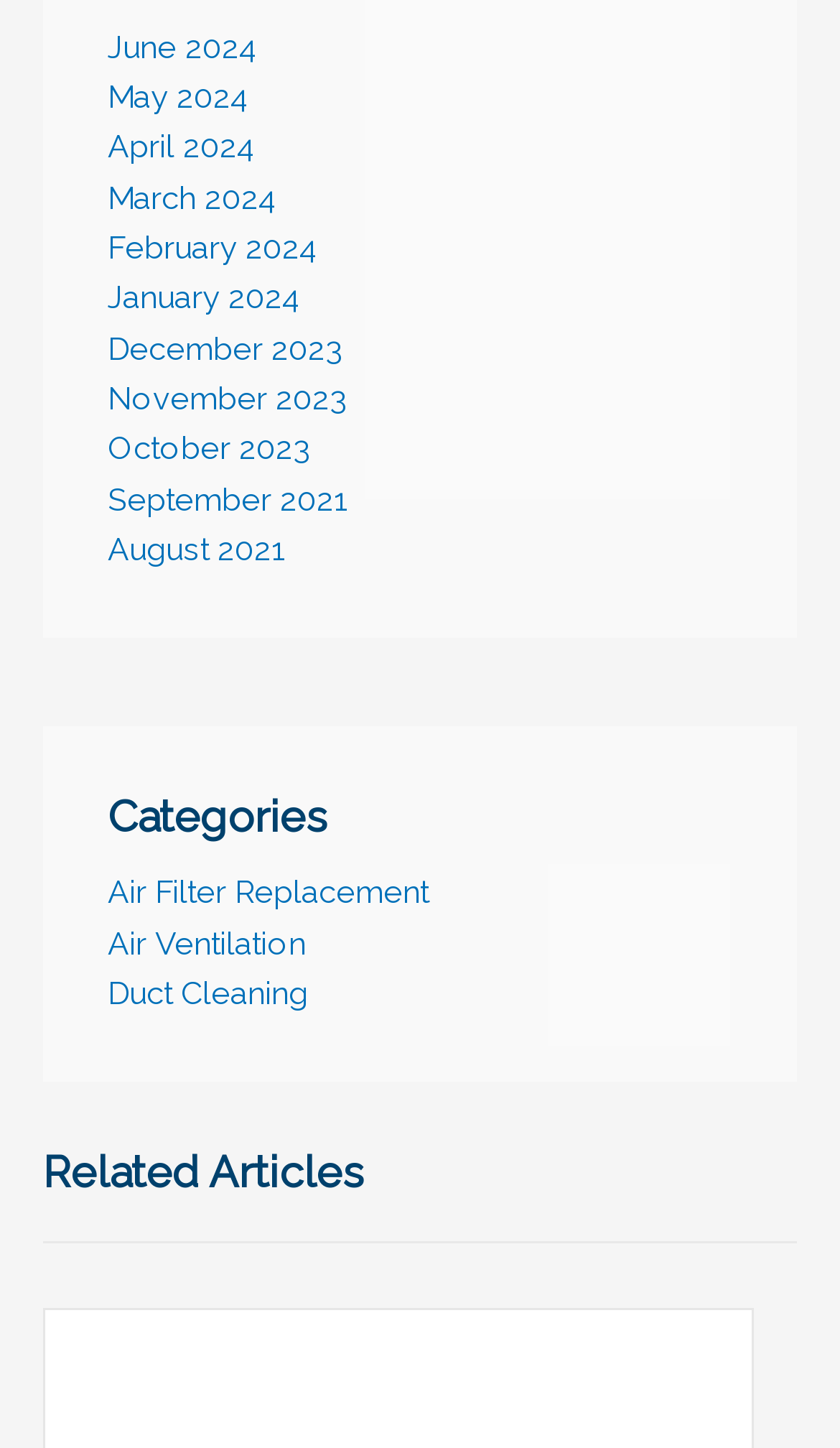Carefully examine the image and provide an in-depth answer to the question: How many links are in the 'Categories' section?

I counted the number of links in the 'Categories' section and found that there are three links: 'Air Filter Replacement', 'Air Ventilation', and 'Duct Cleaning'.